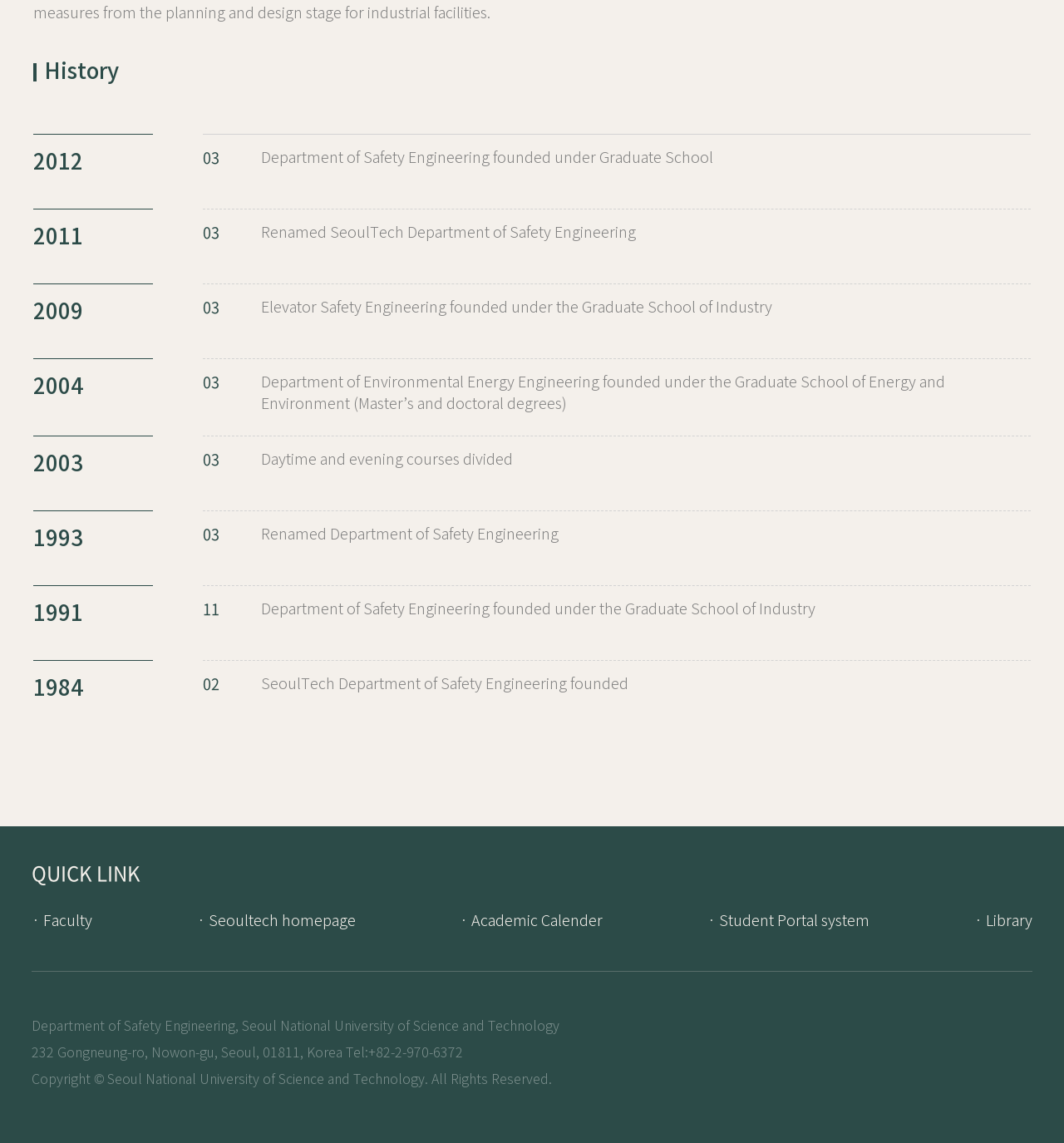Provide the bounding box coordinates of the HTML element described by the text: "· Library". The coordinates should be in the format [left, top, right, bottom] with values between 0 and 1.

[0.915, 0.798, 0.97, 0.813]